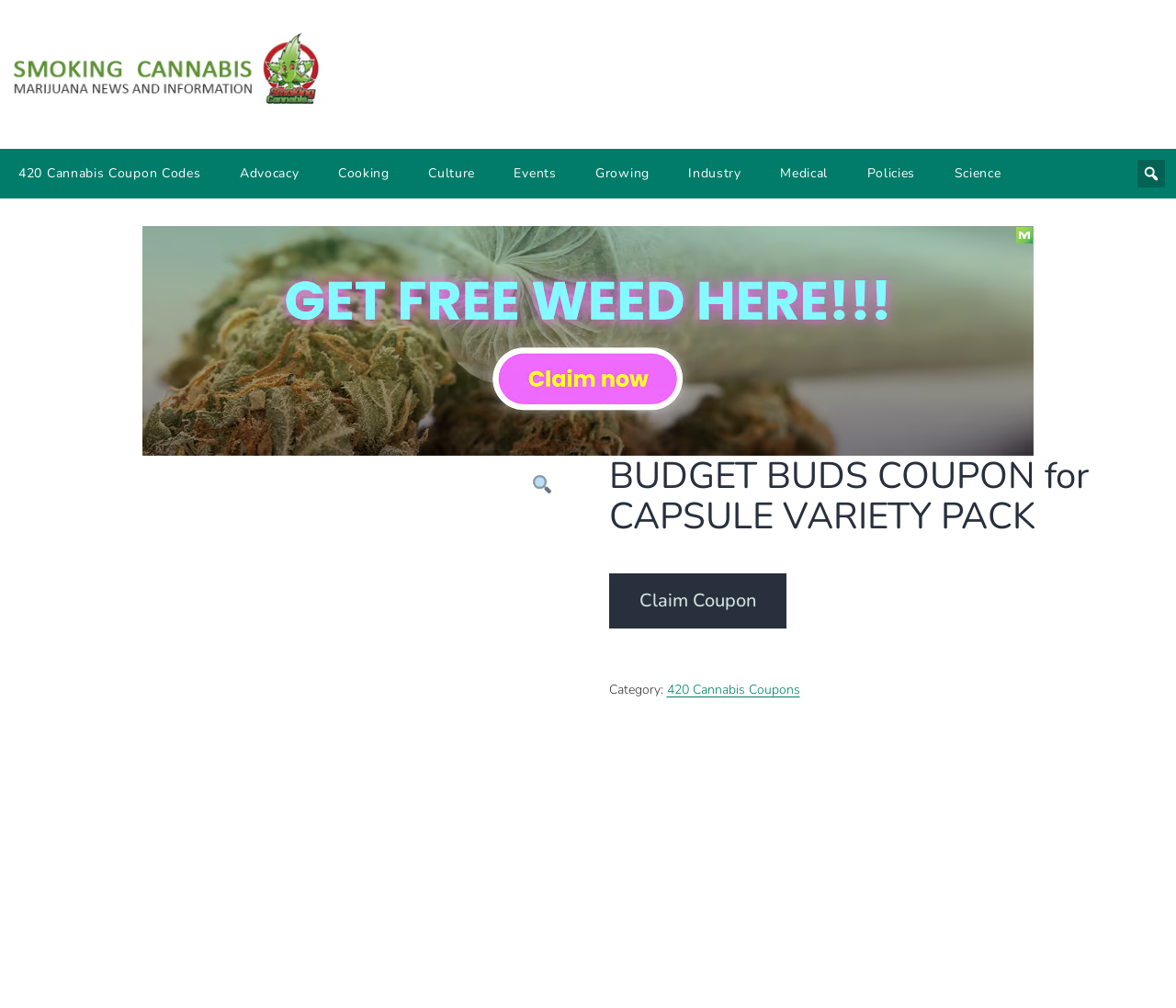What category is the coupon for?
Examine the image and give a concise answer in one word or a short phrase.

420 Cannabis Coupons